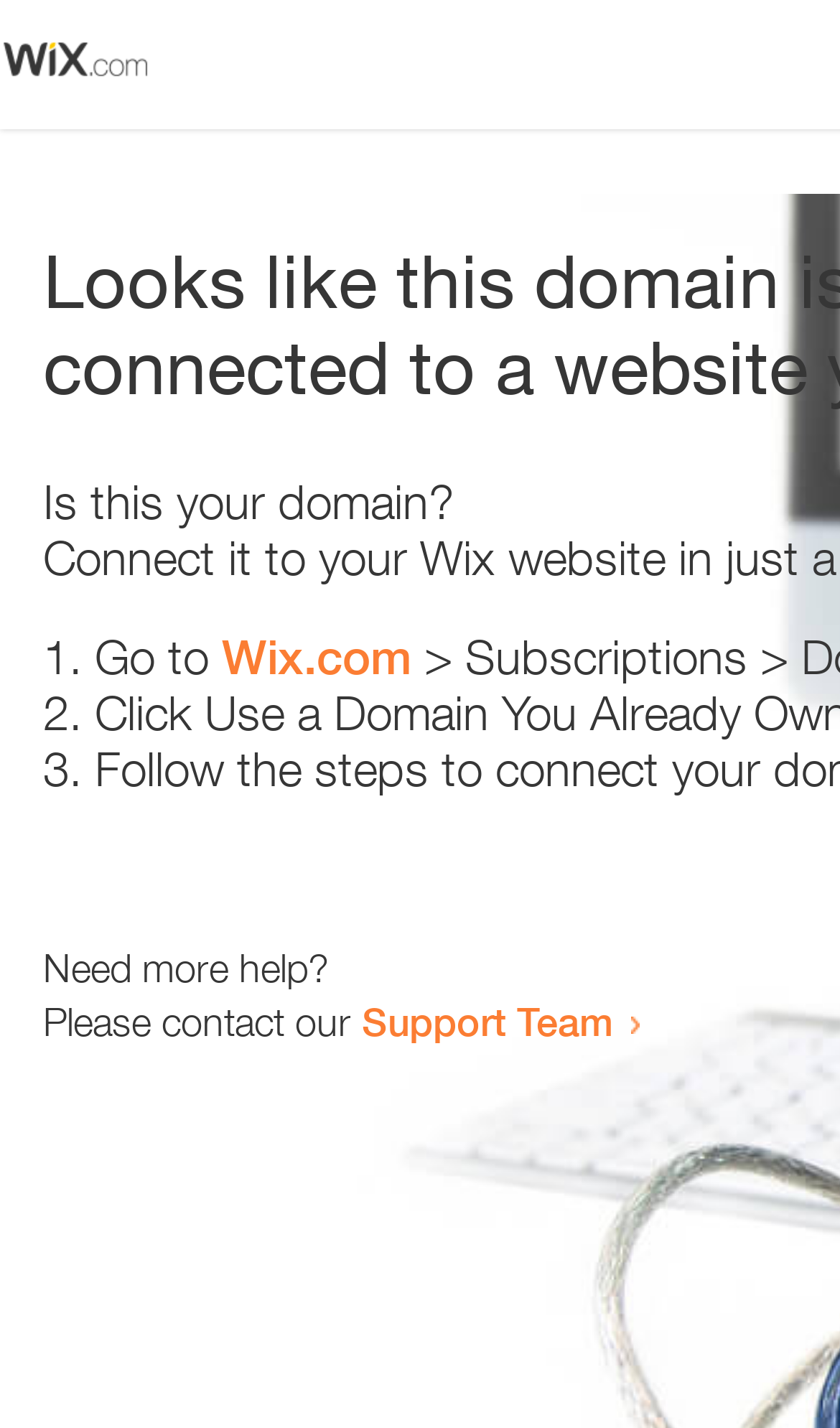What is the domain being referred to?
Based on the visual information, provide a detailed and comprehensive answer.

The webpage contains a link with the text 'Wix.com', which suggests that the domain being referred to is Wix.com. This is further supported by the context of the sentence 'Go to Wix.com'.